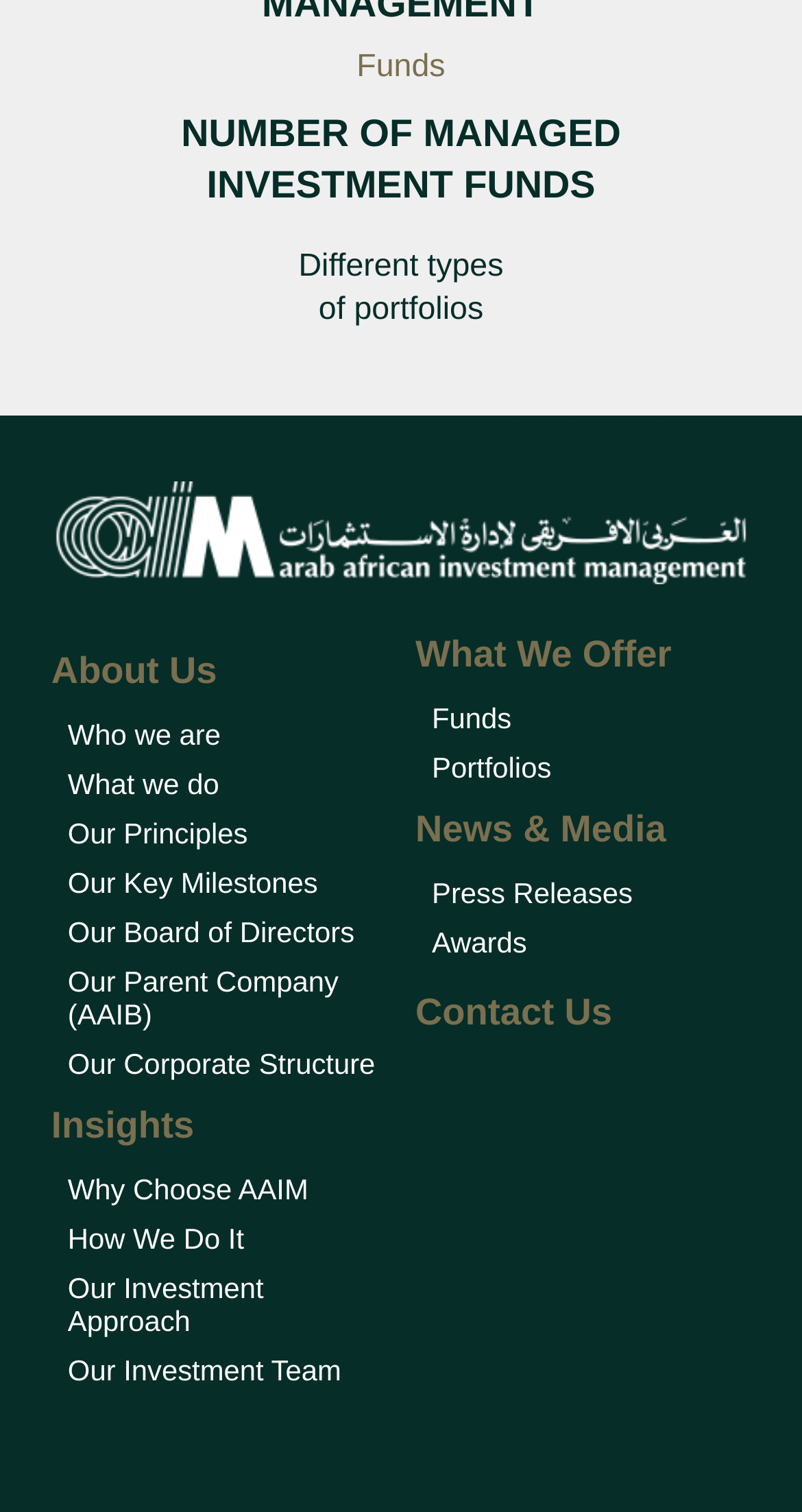Find the bounding box coordinates for the UI element that matches this description: "Funds".

[0.538, 0.458, 0.936, 0.491]